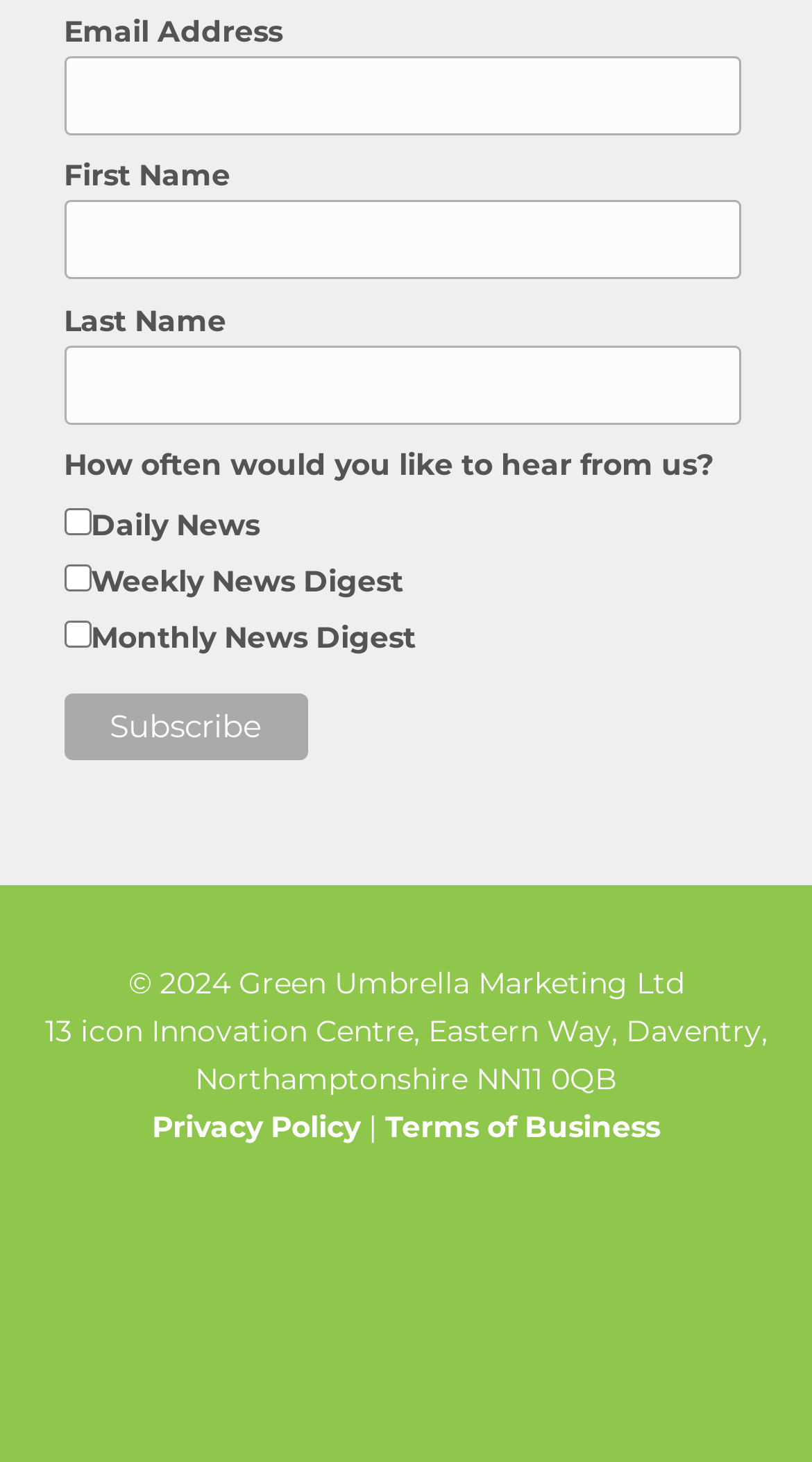Answer the question briefly using a single word or phrase: 
How many links are there in the footer section?

4